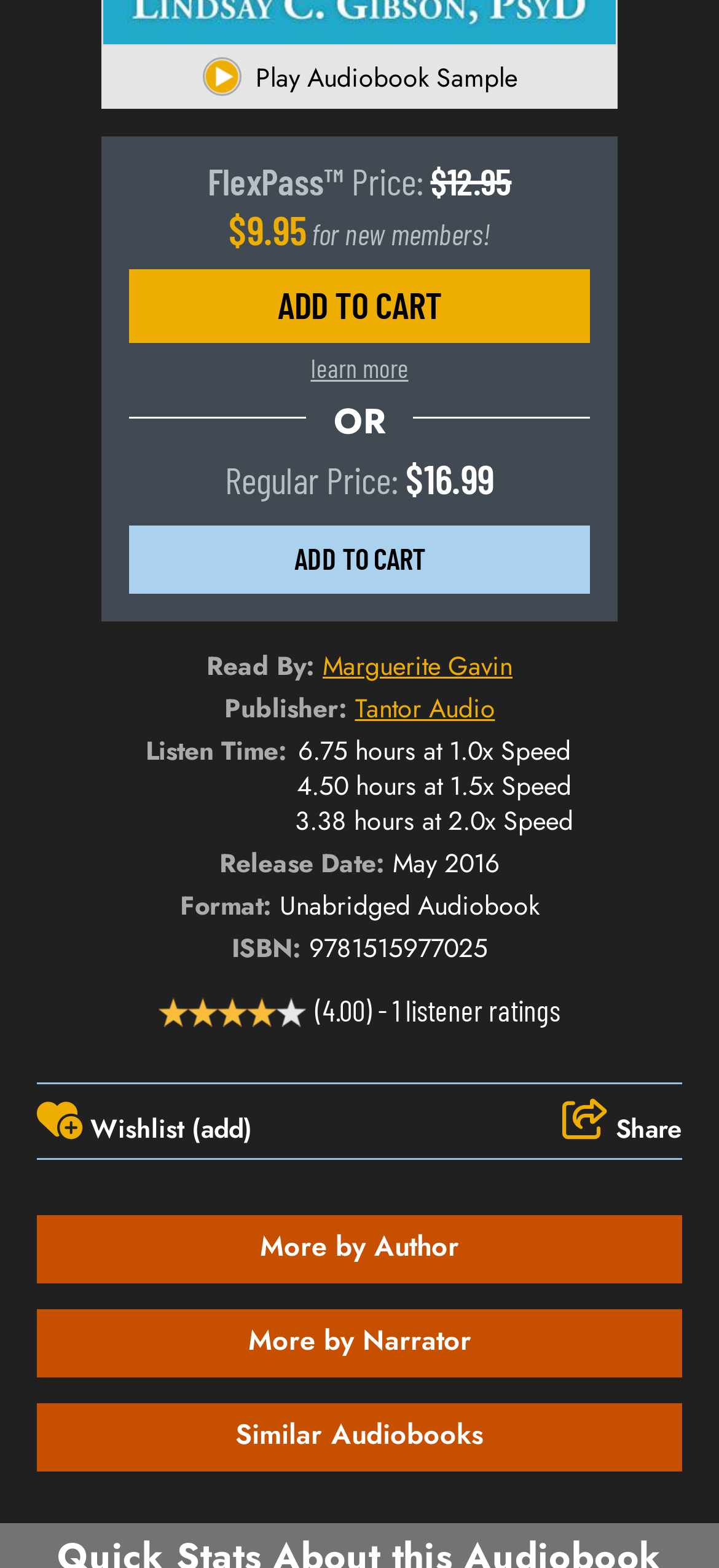Show the bounding box coordinates for the HTML element as described: "learn more".

[0.432, 0.224, 0.568, 0.246]